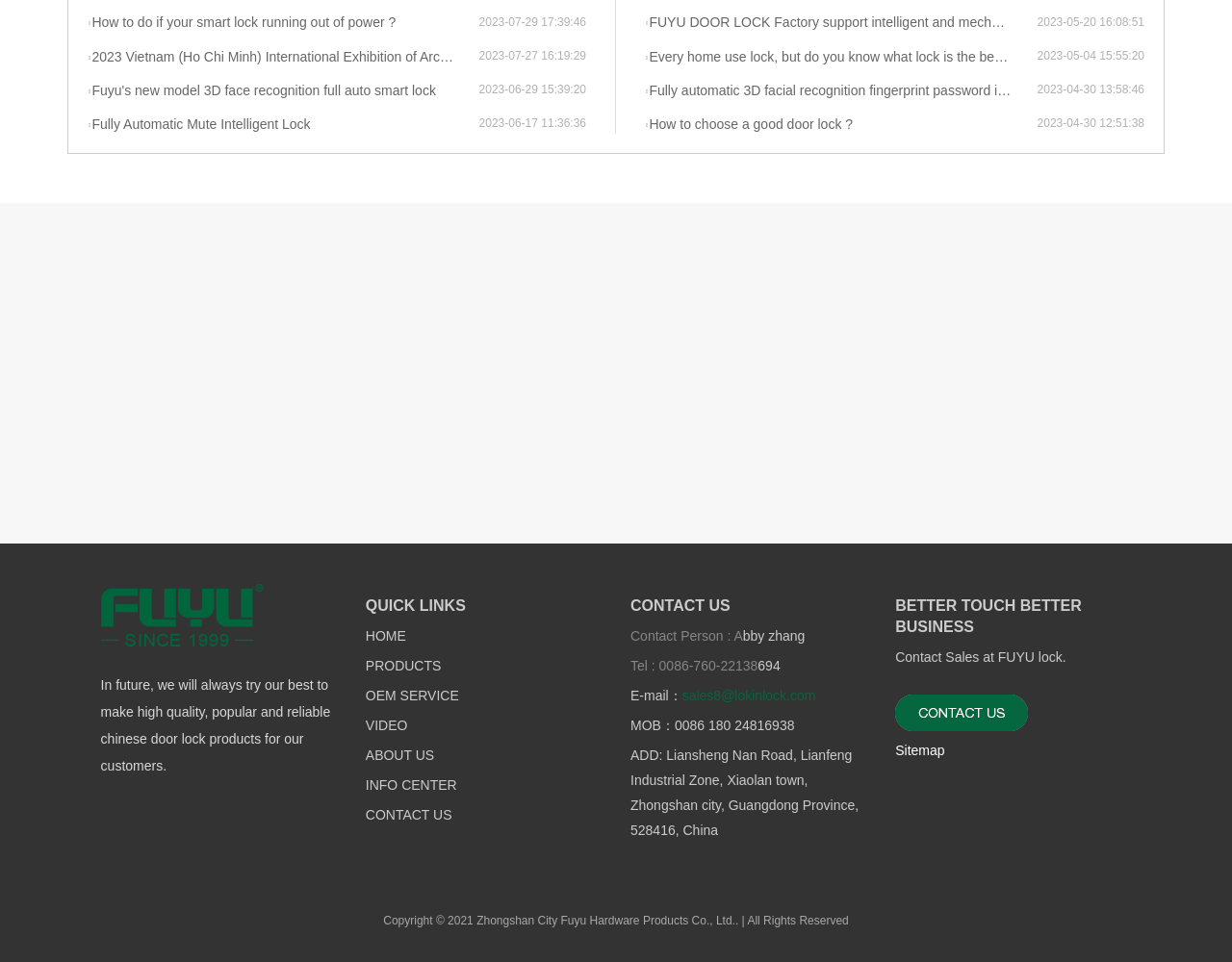Answer the question using only a single word or phrase: 
What is the company's address?

Liansheng Nan Road, Lianfeng Industrial Zone, Xiaolan town, Zhongshan city, Guangdong Province, 528416, China